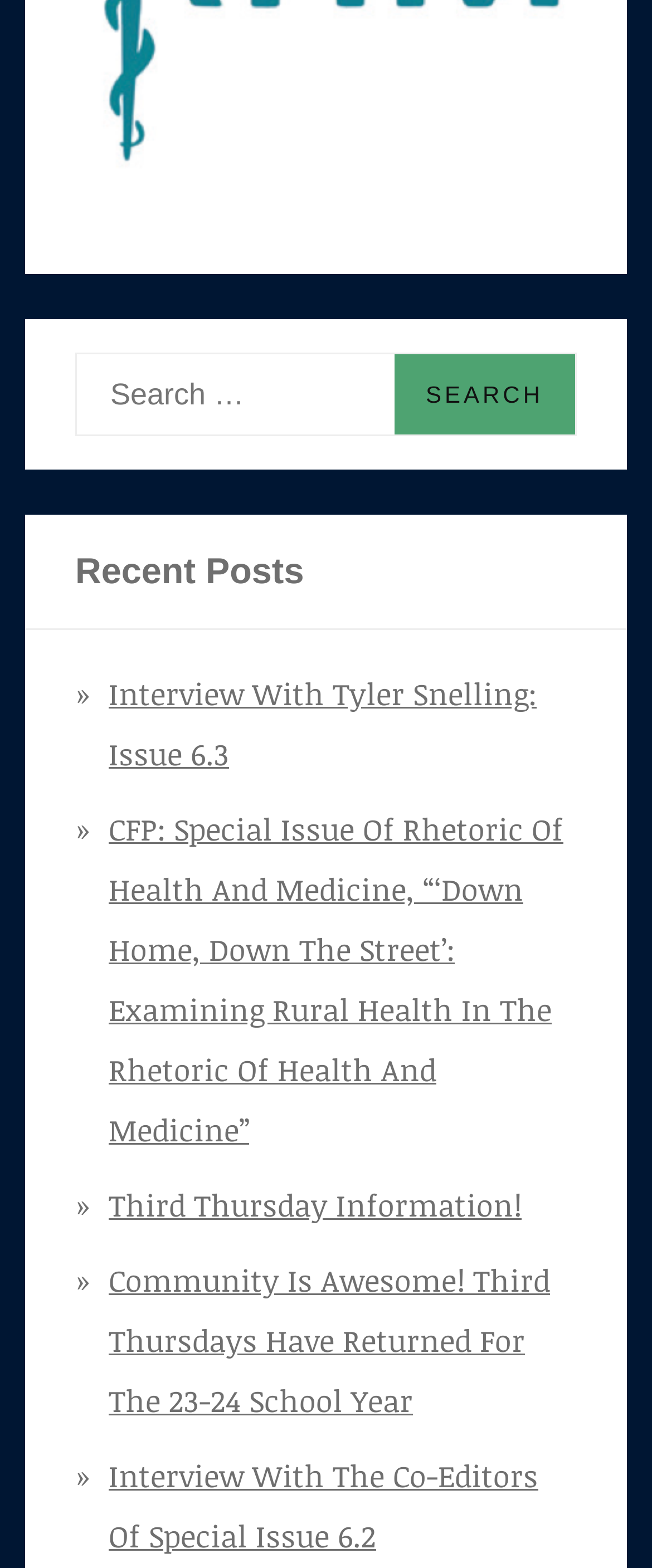How many input fields are there on the page?
Utilize the information in the image to give a detailed answer to the question.

I looked at the search element and found that it contains a searchbox input field, which is the only input field on the page.